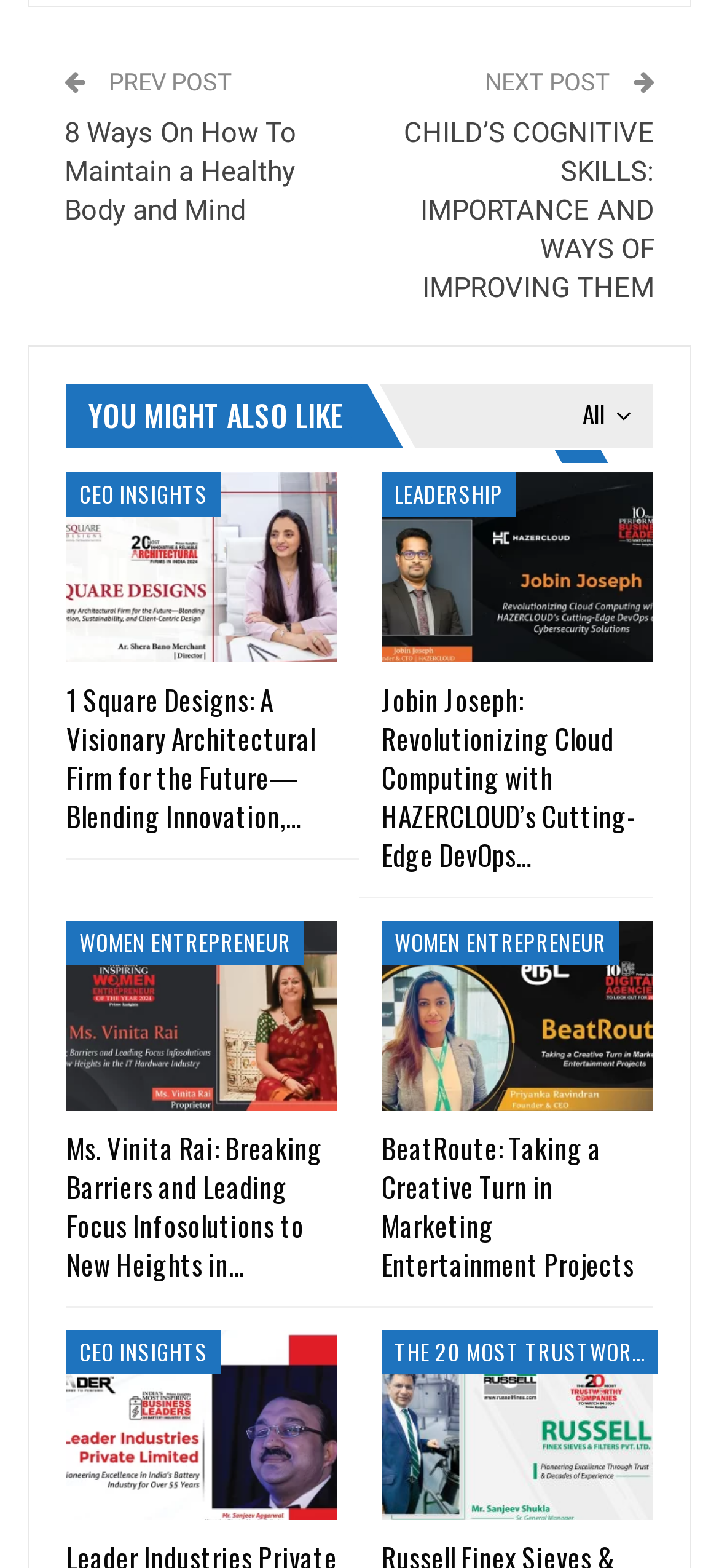What is the name of the person who founded Design Infinity?
Kindly offer a detailed explanation using the data available in the image.

Based on the StaticText element with the bounding box coordinates [0.038, 0.196, 0.944, 0.485], we can see that the text mentions 'Pratap Mendonca (Managing Partner) decided to establish a business...' which indicates that Pratap Mendonca is the founder of Design Infinity.